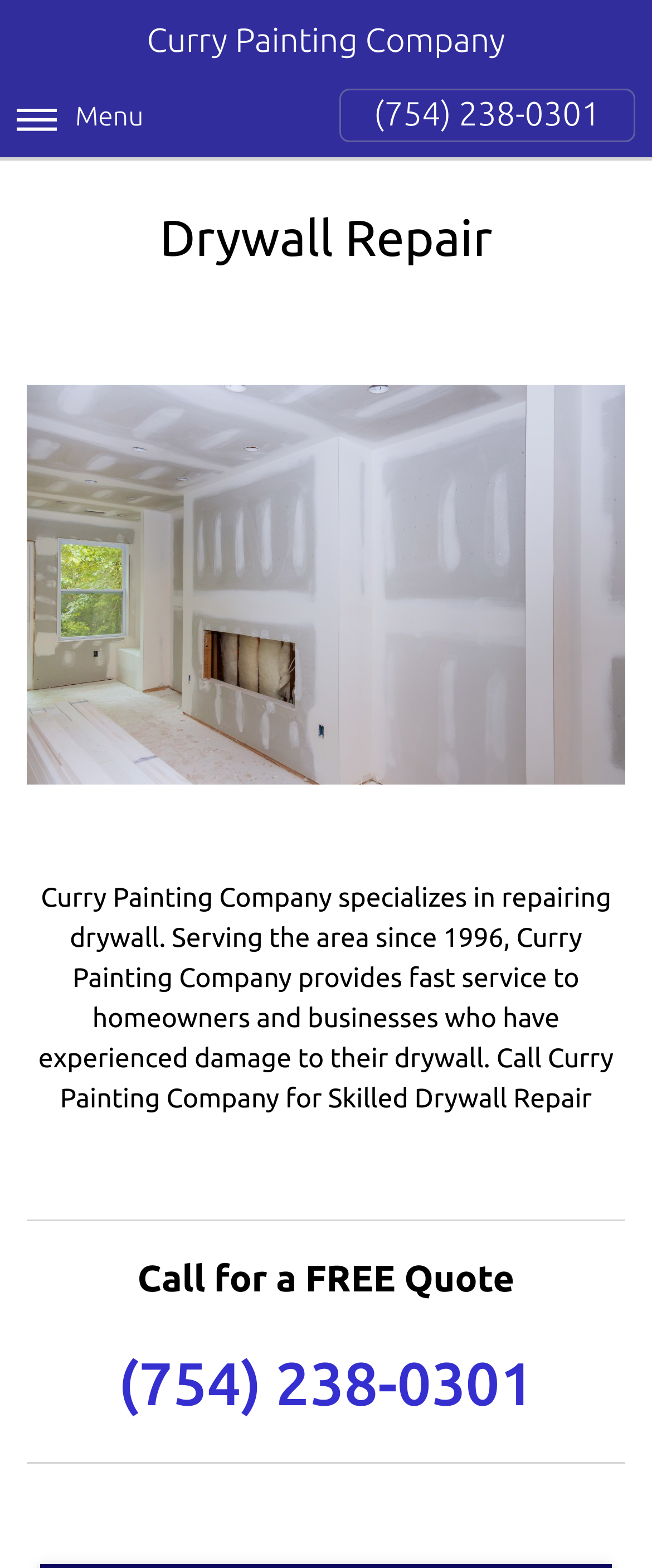What is the main image on the webpage about?
Provide a thorough and detailed answer to the question.

The main image on the webpage is related to drywall repair, which is the service provided by Curry Painting Company, and is likely an illustration or example of their work.